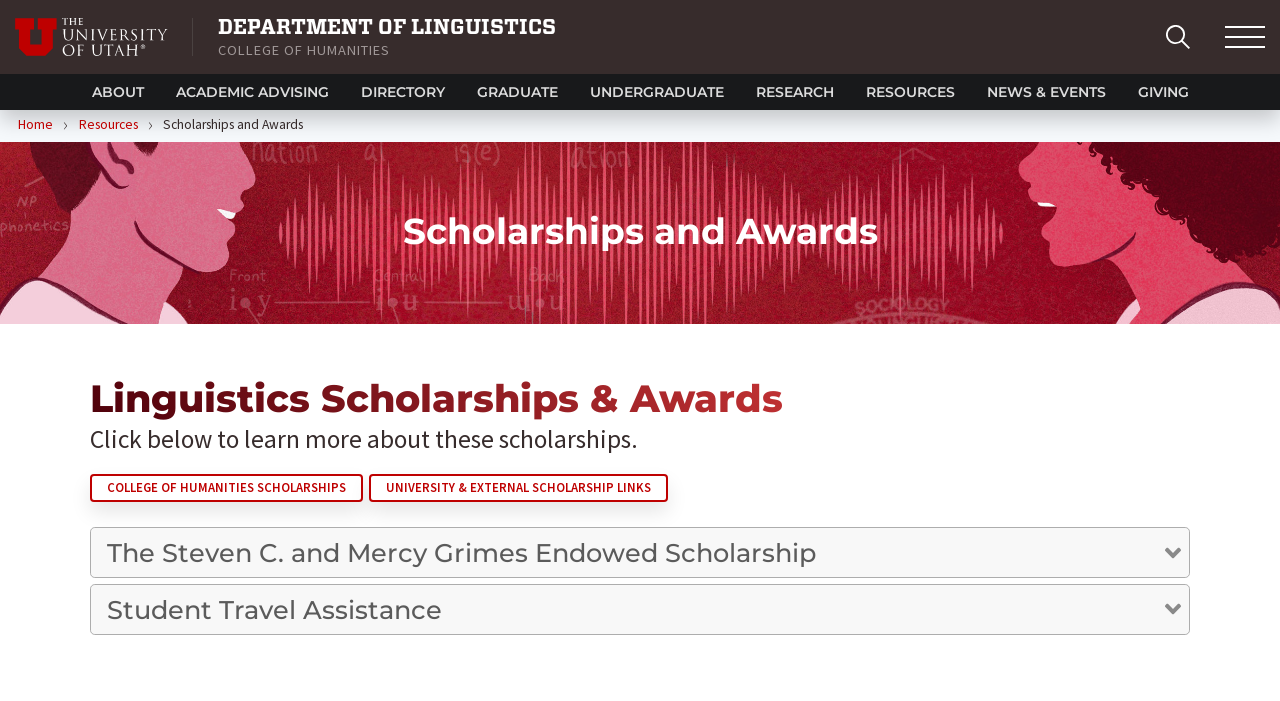Provide a thorough summary of the webpage.

The webpage is about Scholarships and Awards offered by the Department of Linguistics at the University of Utah. At the top left, there is a link to the University of Utah's homepage. Below it, there are two headings: "DEPARTMENT OF LINGUISTICS" and "COLLEGE OF HUMANITIES", both of which are also links. 

On the top right, there are two buttons: "Search" and "REVEAL MENU". The "REVEAL MENU" button has a popup menu. 

Below the top section, there is a navigation menu with links to various pages, including "ABOUT", "ACADEMIC ADVISING", "DIRECTORY", "GRADUATE", "UNDERGRADUATE", "RESEARCH", "RESOURCES", "NEWS & EVENTS", and "GIVING". 

Under the navigation menu, there is a breadcrumb navigation section, which shows the current page's location in the website's hierarchy. It starts with "Home", followed by "Resources", and ends with "Scholarships and Awards", which is the current page.

The main content of the page is divided into sections. The first section has a heading "Scholarships and Awards" and a subheading "Linguistics Scholarships & Awards". Below the subheading, there is a paragraph of text that invites users to learn more about the scholarships. 

There are two links below the paragraph: "COLLEGE OF HUMANITIES SCHOLARSHIPS" and "UNIVERSITY & EXTERNAL SCHOLARSHIP LINKS". 

The rest of the page is dedicated to listing individual scholarships, each with its own heading and a button to expand or collapse the details. The first scholarship listed is "The Steven C. and Mercy Grimes Endowed Scholarship", followed by "Student Travel Assistance".